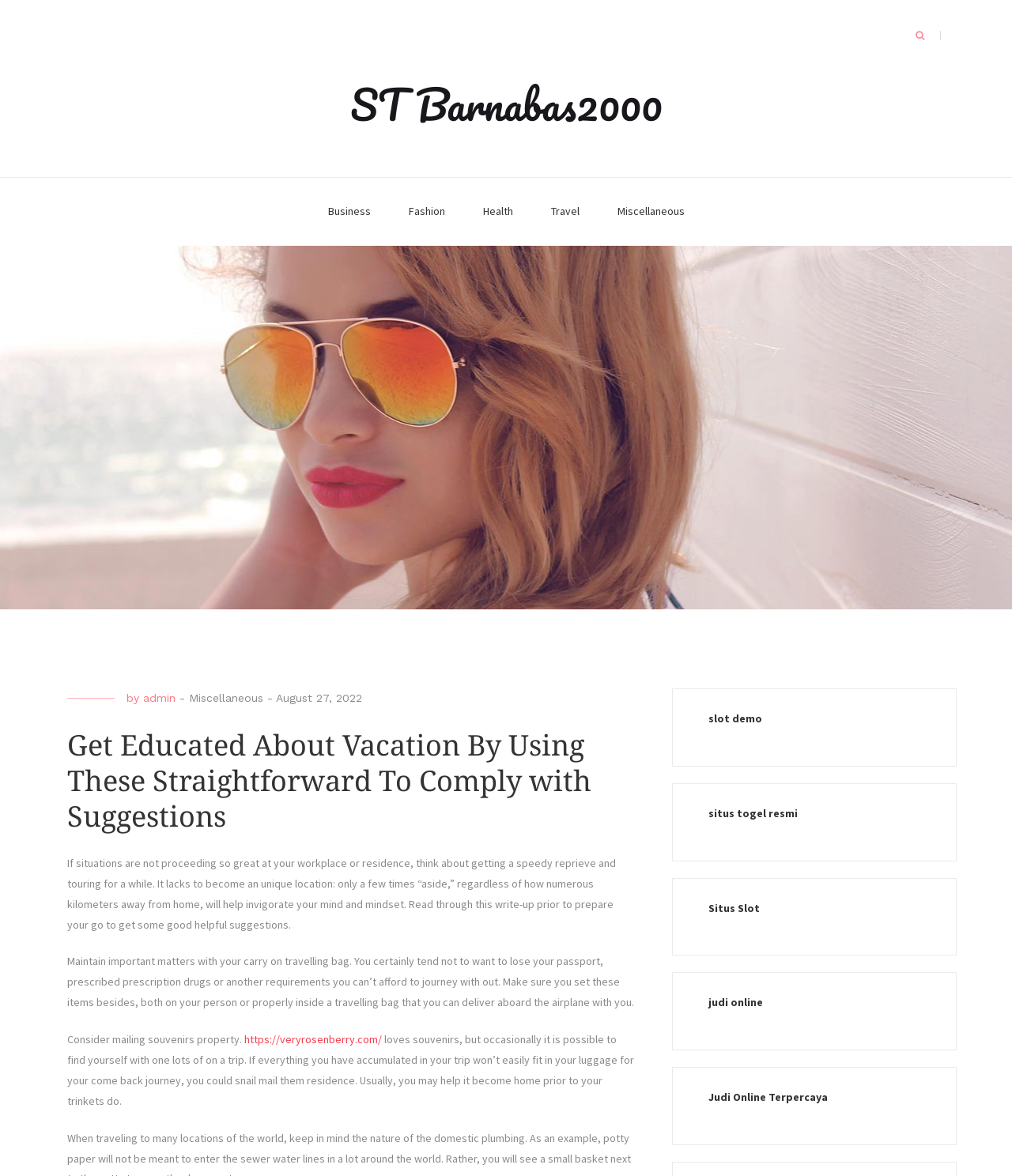Locate the bounding box coordinates of the clickable element to fulfill the following instruction: "search". Provide the coordinates as four float numbers between 0 and 1 in the format [left, top, right, bottom].

[0.895, 0.021, 0.945, 0.039]